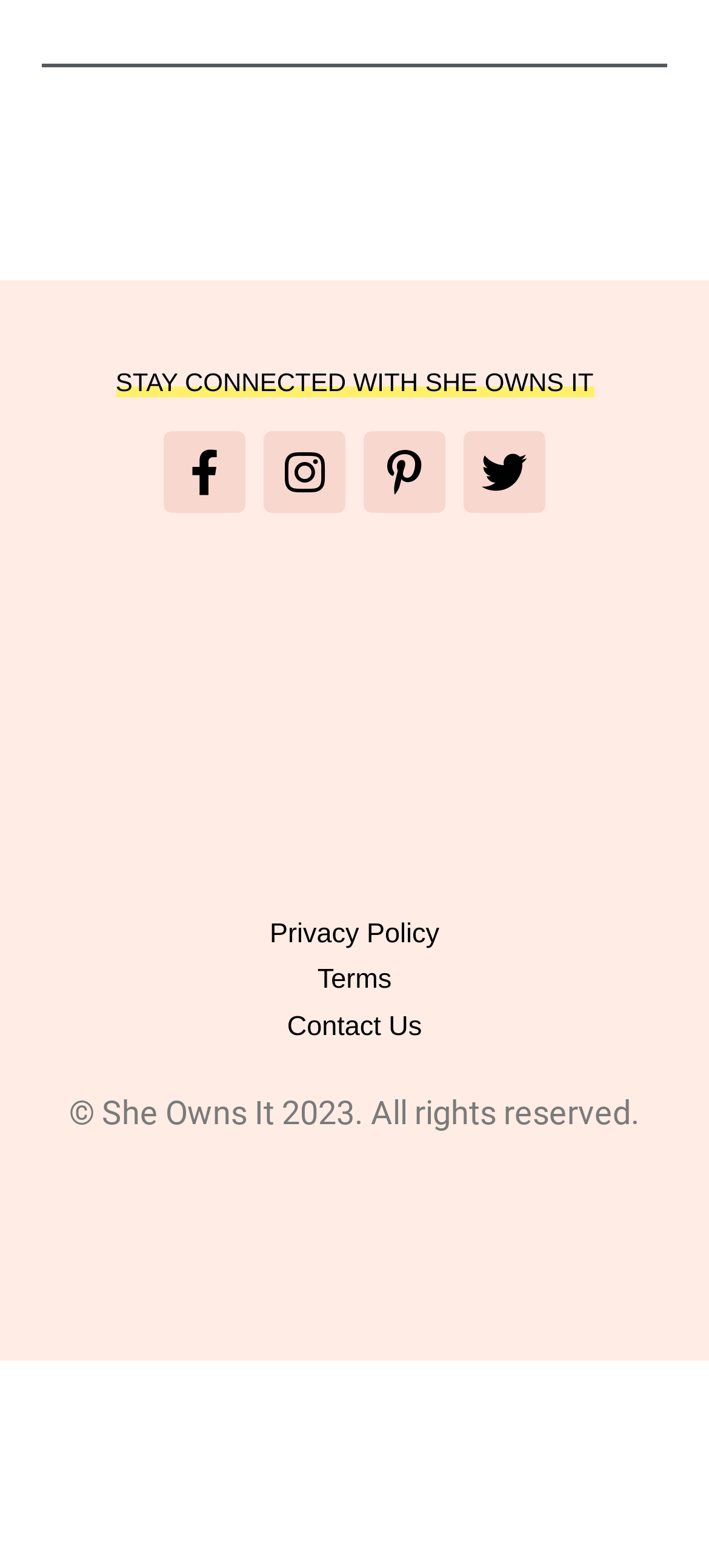How many links are available for website information?
Using the visual information, respond with a single word or phrase.

3